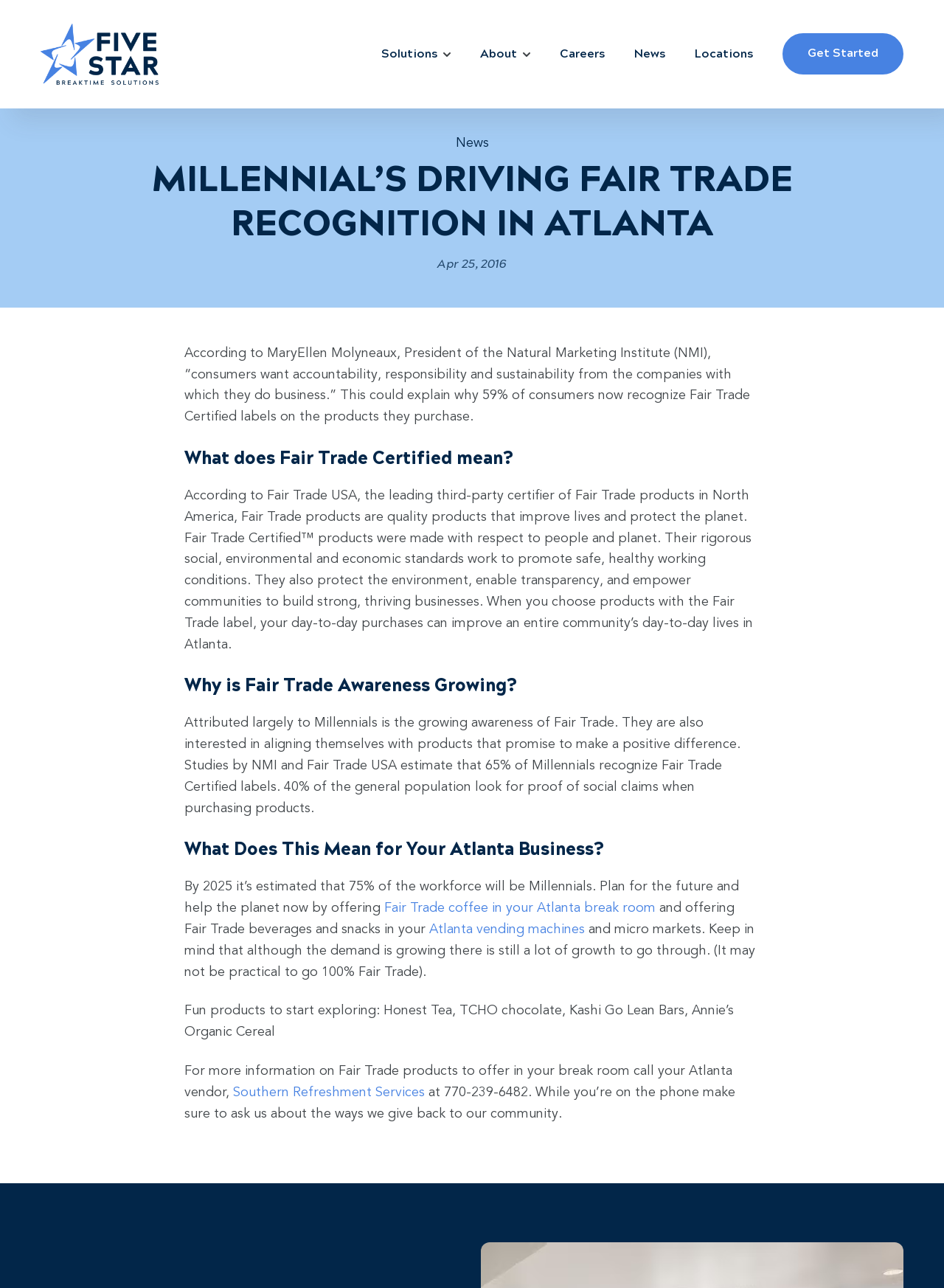Locate the bounding box coordinates of the clickable region to complete the following instruction: "Click on the 'Atlanta vending machines' link."

[0.455, 0.716, 0.62, 0.727]